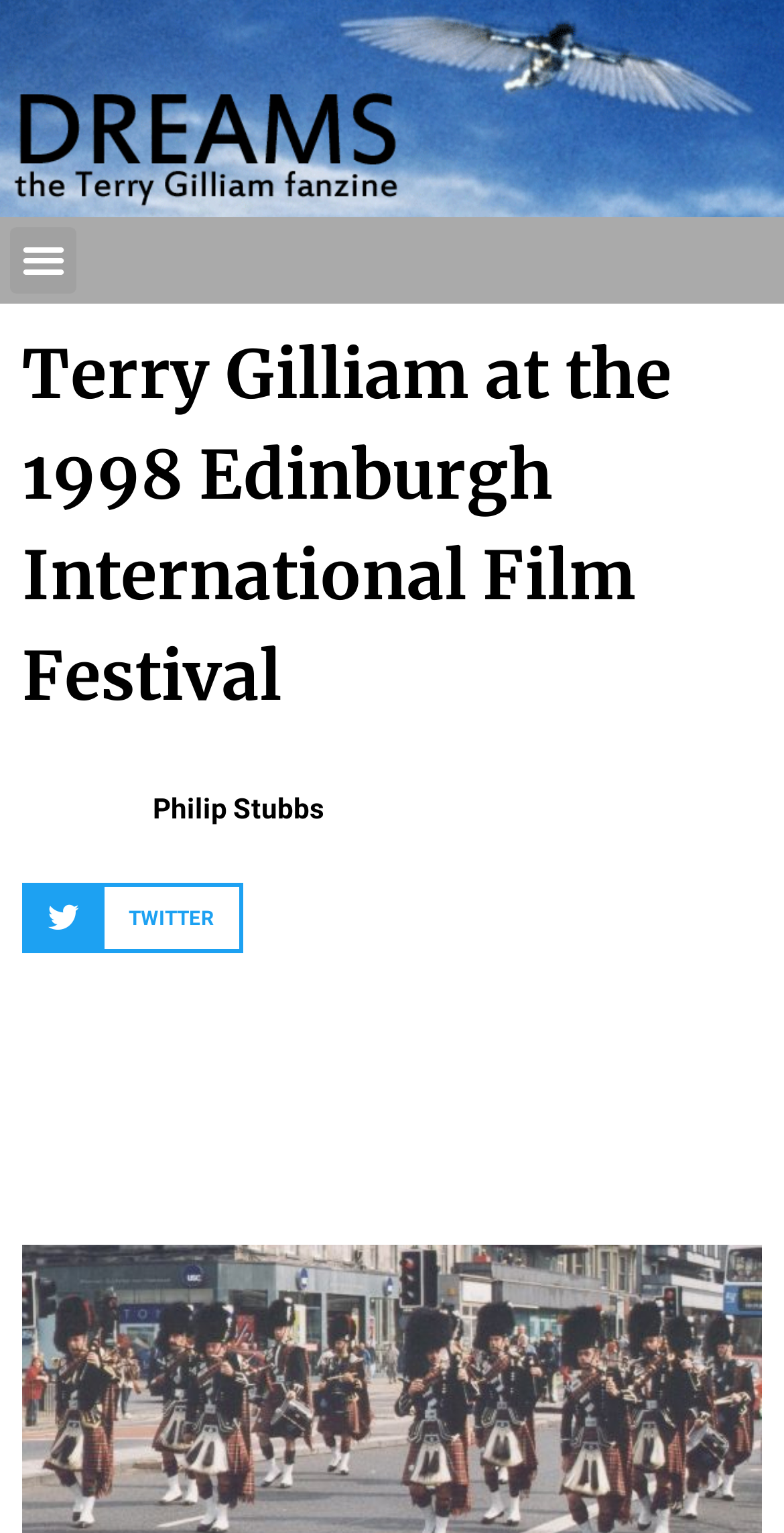Extract the text of the main heading from the webpage.

Terry Gilliam at the 1998 Edinburgh International Film Festival